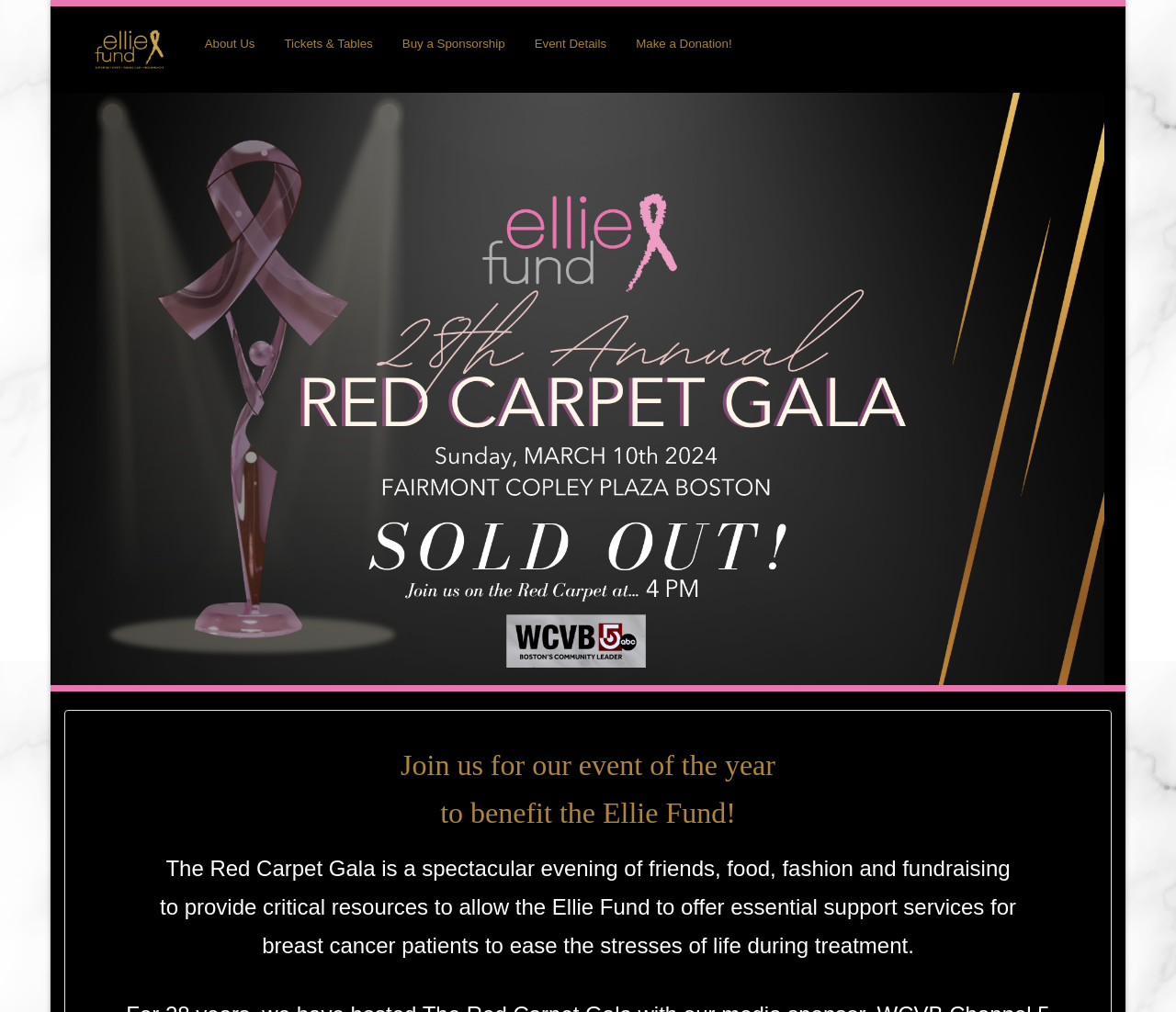Give a complete and precise description of the webpage's appearance.

The webpage is about the Red Carpet Gala, an event to benefit the Ellie Fund. At the top left corner, there is a navigation logo image, accompanied by a set of links, including "About Us", "Tickets & Tables", "Buy a Sponsorship", "Event Details", and "Make a Donation!". These links are positioned horizontally, with "About Us" on the left and "Make a Donation!" on the right.

Below the navigation links, there is a large event logo image, taking up most of the width of the page. 

In the middle of the page, there is a section with several paragraphs of text. The first paragraph starts with "Join us for our event of the year to benefit the Ellie Fund!" and is positioned slightly above the center of the page. The following paragraphs describe the event, stating that it is a "spectacular evening of friends, food, fashion and fundraising" to provide critical resources to the Ellie Fund, which offers essential support services for breast cancer patients during treatment. The text is arranged in a vertical column, with each paragraph positioned below the previous one.

There is no prominent image or graphic element other than the navigation logo and the event logo. The overall content is focused on providing information about the event and its purpose.